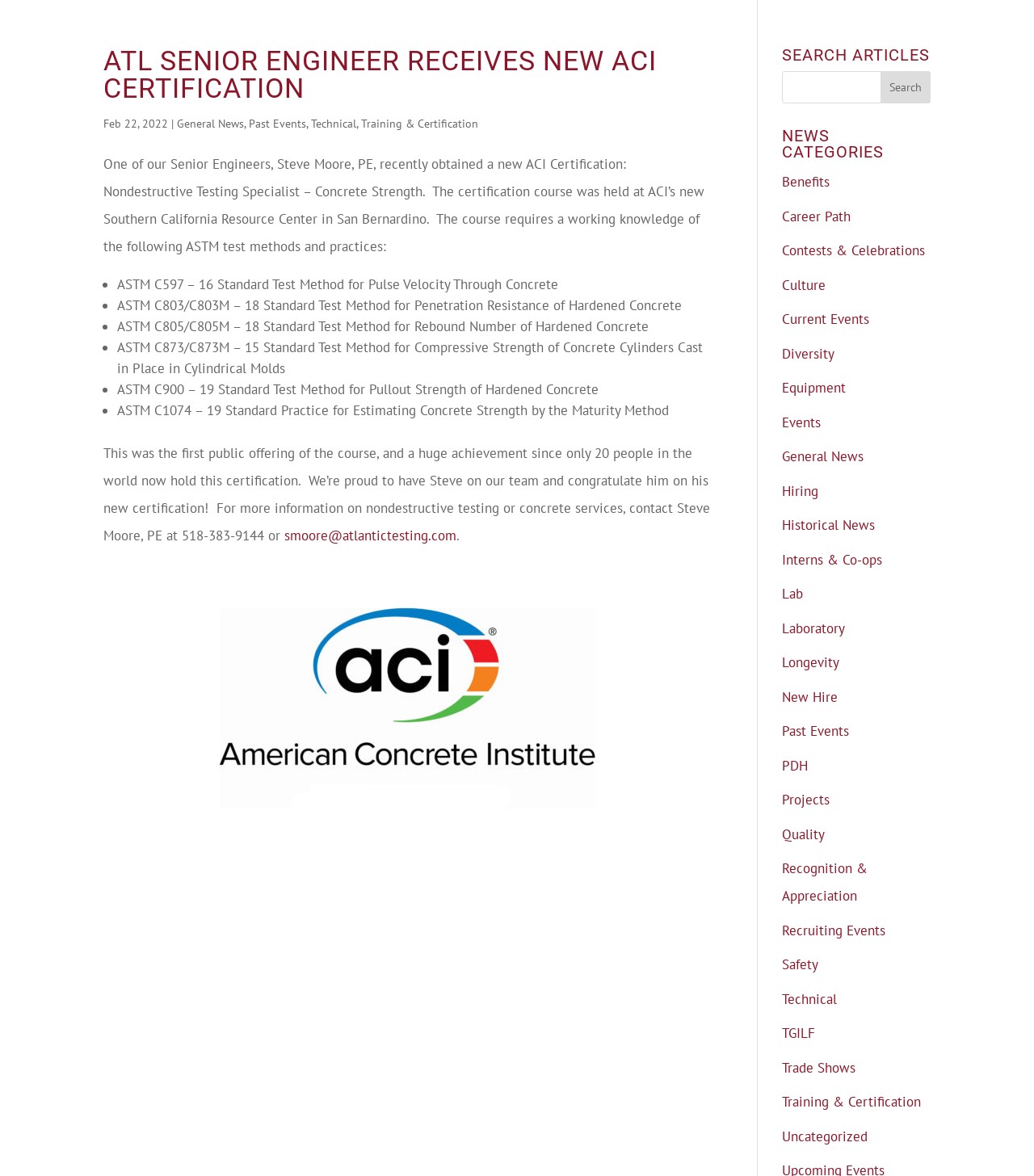What is the contact information of Steve Moore?
Answer the question with a detailed and thorough explanation.

The answer can be found in the article section of the webpage, where it is stated that 'For more information on nondestructive testing or concrete services, contact Steve Moore, PE at 518-383-9144 or smoore@atlantictesting.com'.